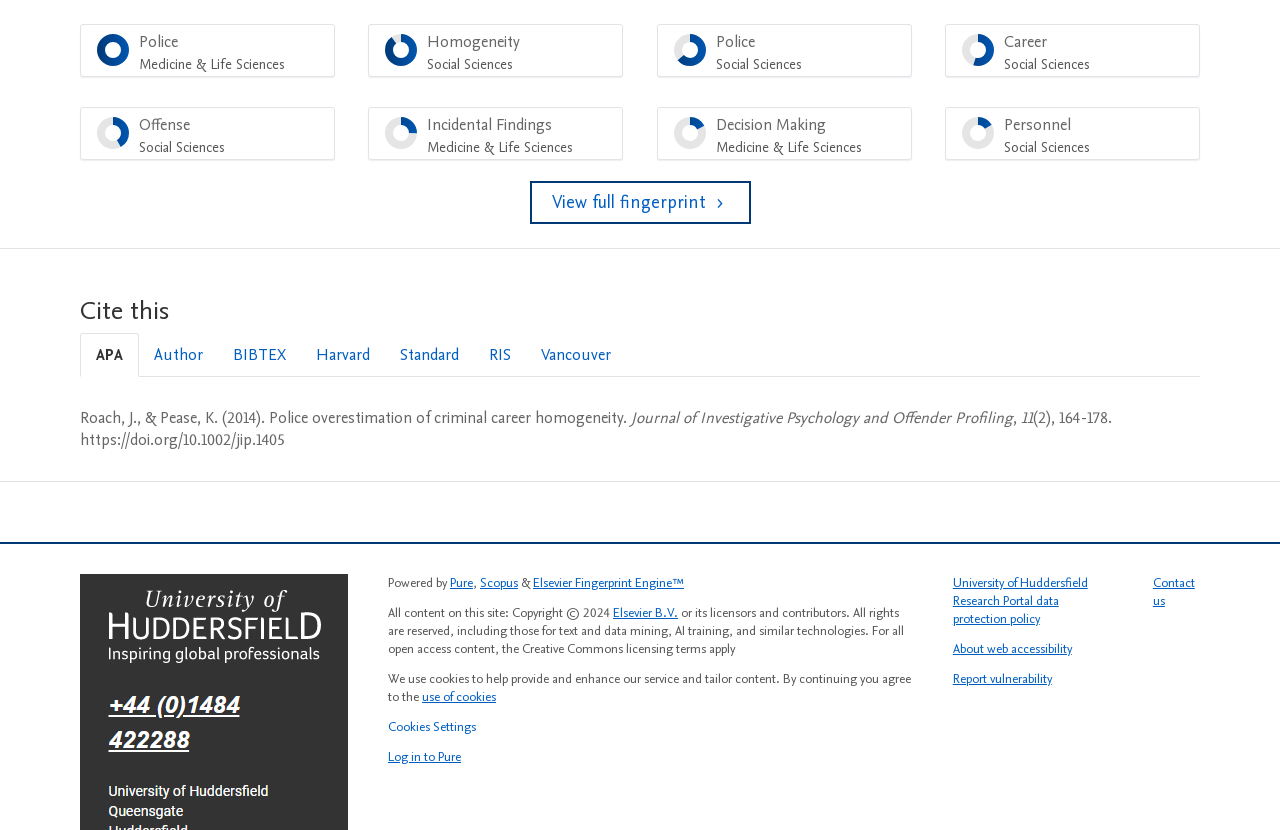Highlight the bounding box coordinates of the element that should be clicked to carry out the following instruction: "Contact us". The coordinates must be given as four float numbers ranging from 0 to 1, i.e., [left, top, right, bottom].

[0.901, 0.691, 0.933, 0.735]